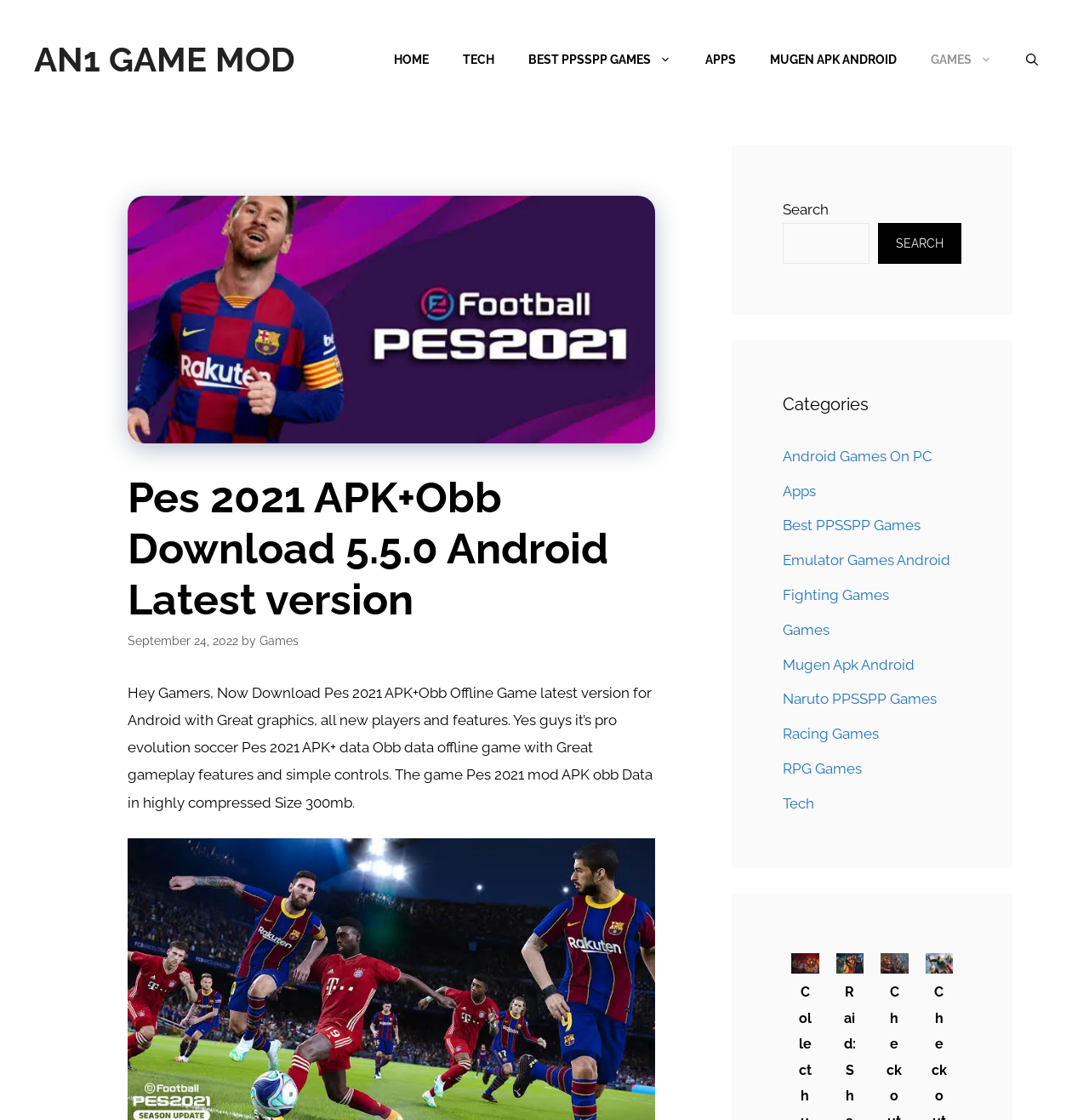What is the date of the latest update?
Look at the image and answer with only one word or phrase.

September 24, 2022